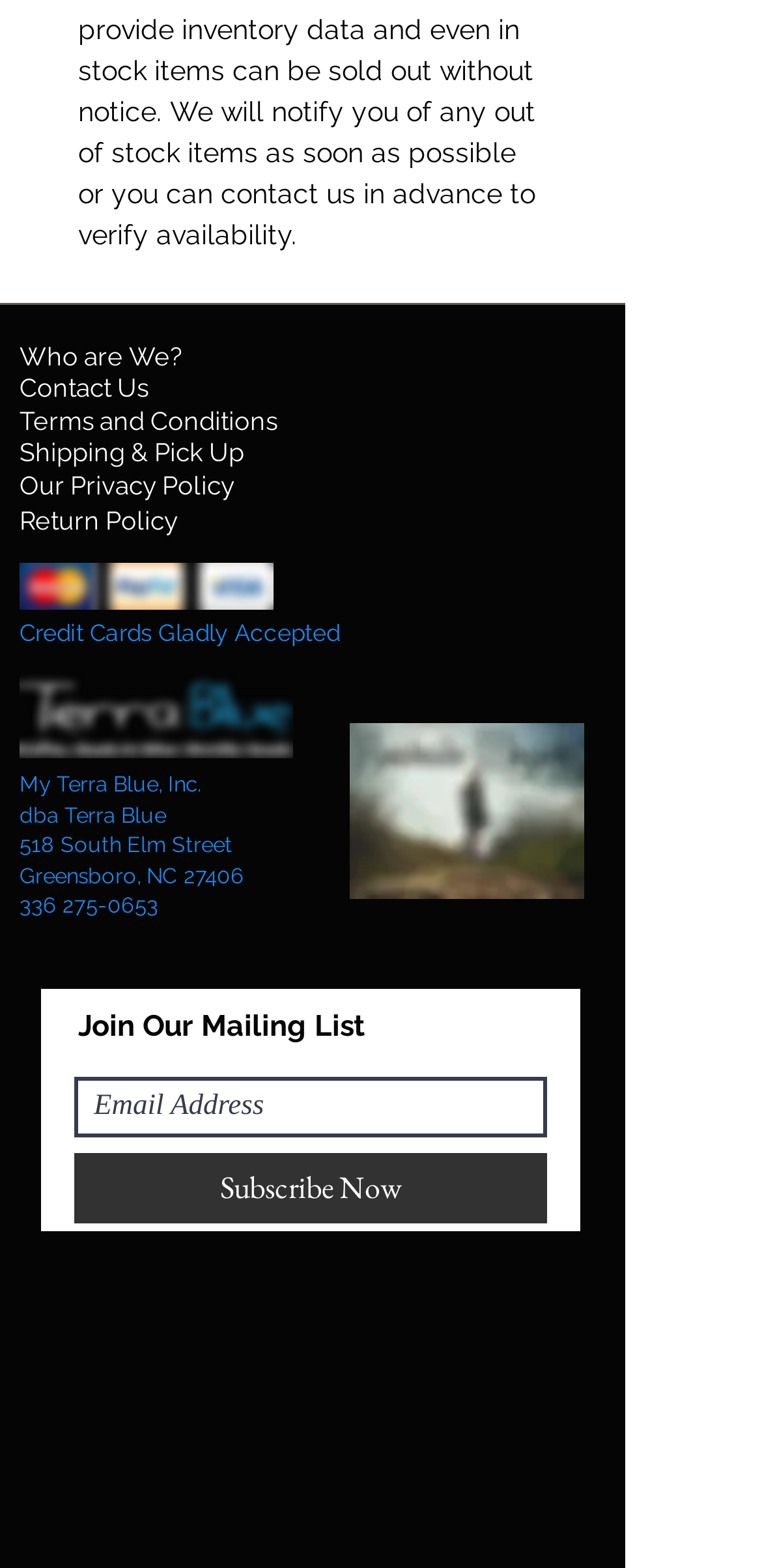Can you specify the bounding box coordinates of the area that needs to be clicked to fulfill the following instruction: "Call 336 275-0653"?

[0.026, 0.569, 0.208, 0.586]